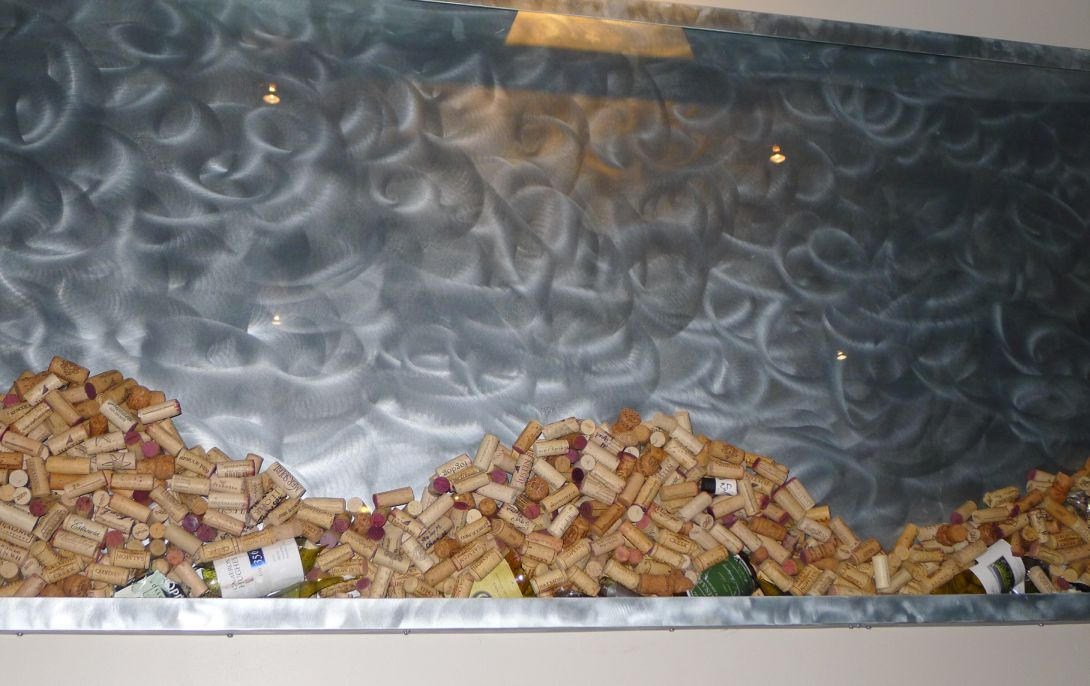Answer this question using a single word or a brief phrase:
What is the shape of the cork arrangement?

Wave-like